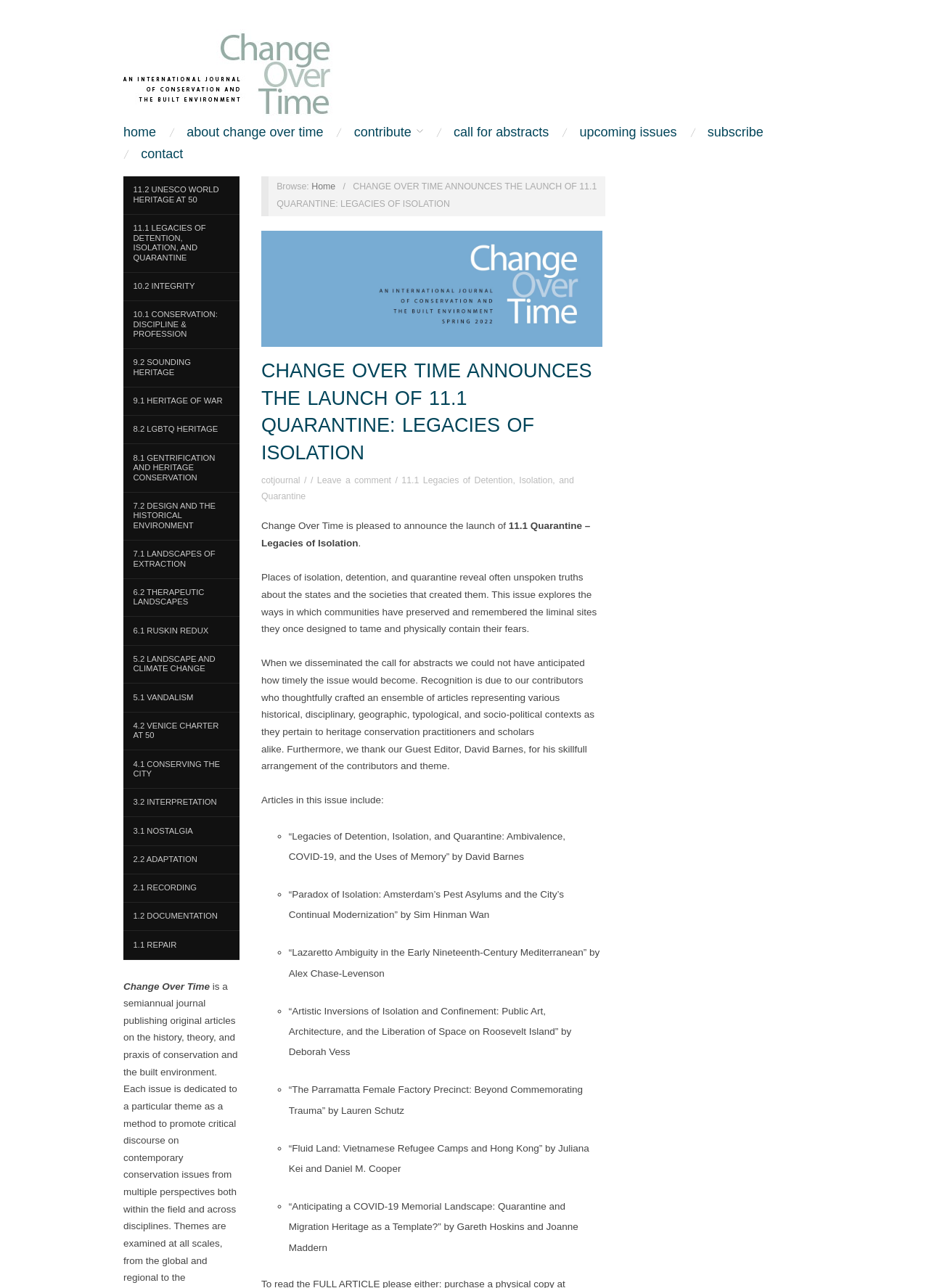Please identify the bounding box coordinates of the element that needs to be clicked to perform the following instruction: "Read the article 'Legacies of Detention, Isolation, and Quarantine: Ambivalence, COVID-19, and the Uses of Memory'".

[0.311, 0.645, 0.609, 0.669]